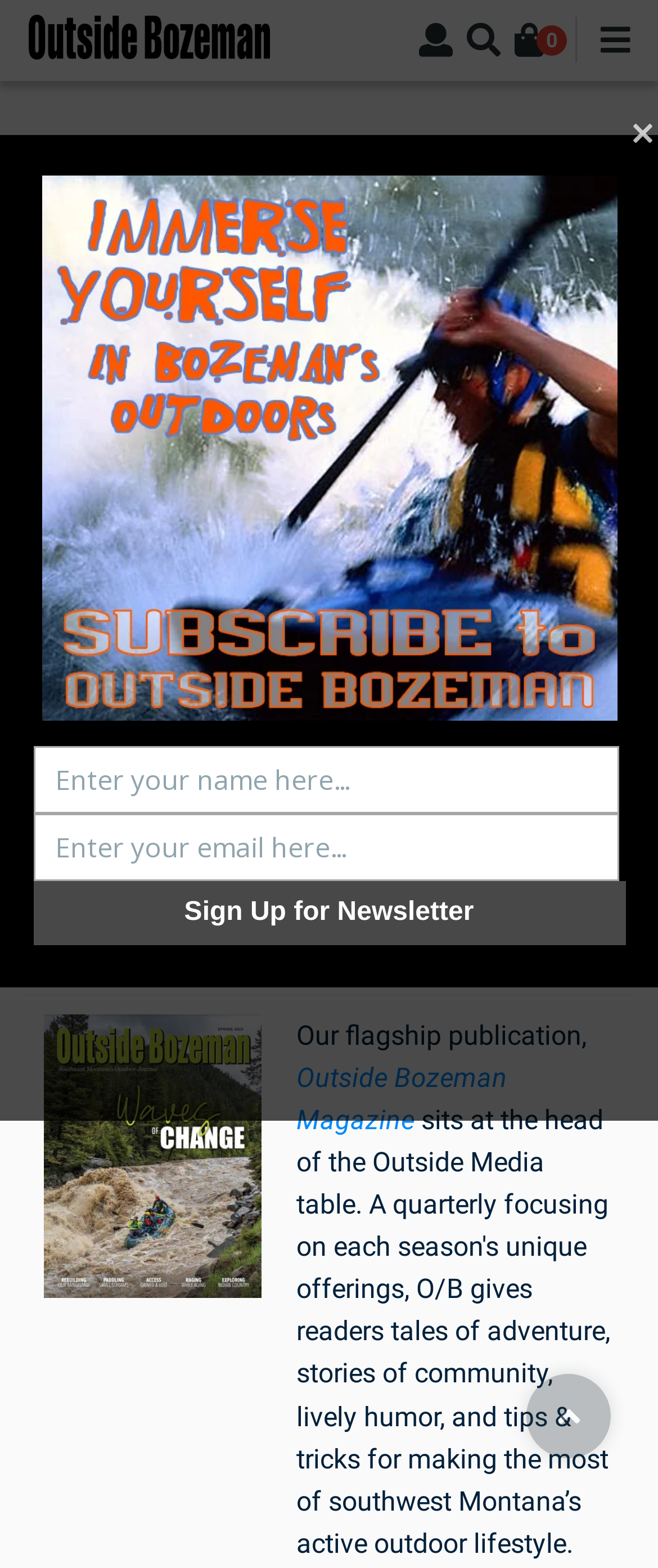Identify the bounding box coordinates for the UI element described by the following text: "Why Choose Utah Case Management?". Provide the coordinates as four float numbers between 0 and 1, in the format [left, top, right, bottom].

None